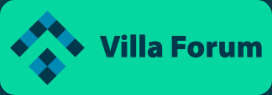Give a concise answer using one word or a phrase to the following question:
What is the theme emphasized by the visual identity?

Community and residence